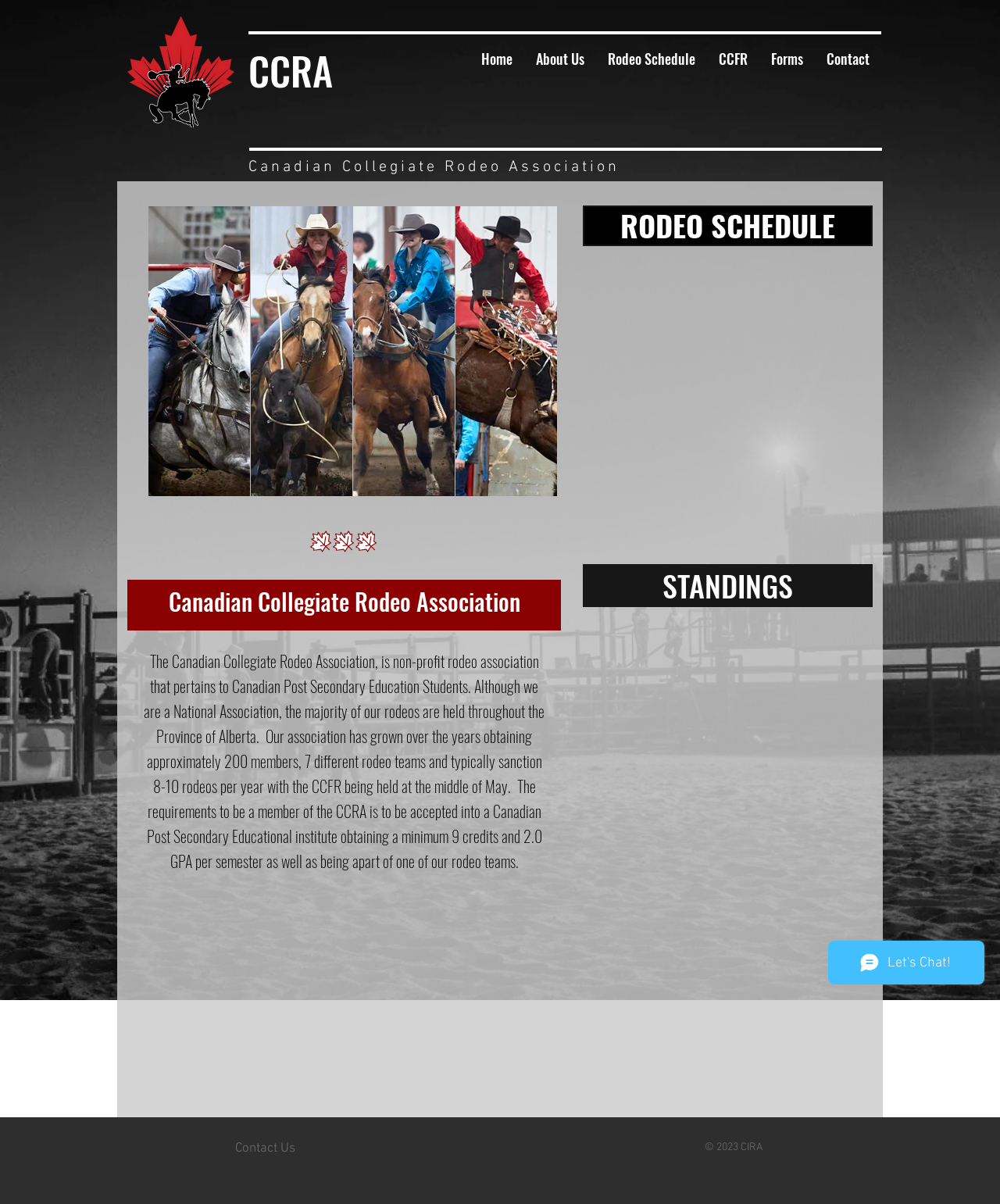Find the bounding box coordinates of the element to click in order to complete the given instruction: "Contact Us."

[0.235, 0.947, 0.295, 0.96]